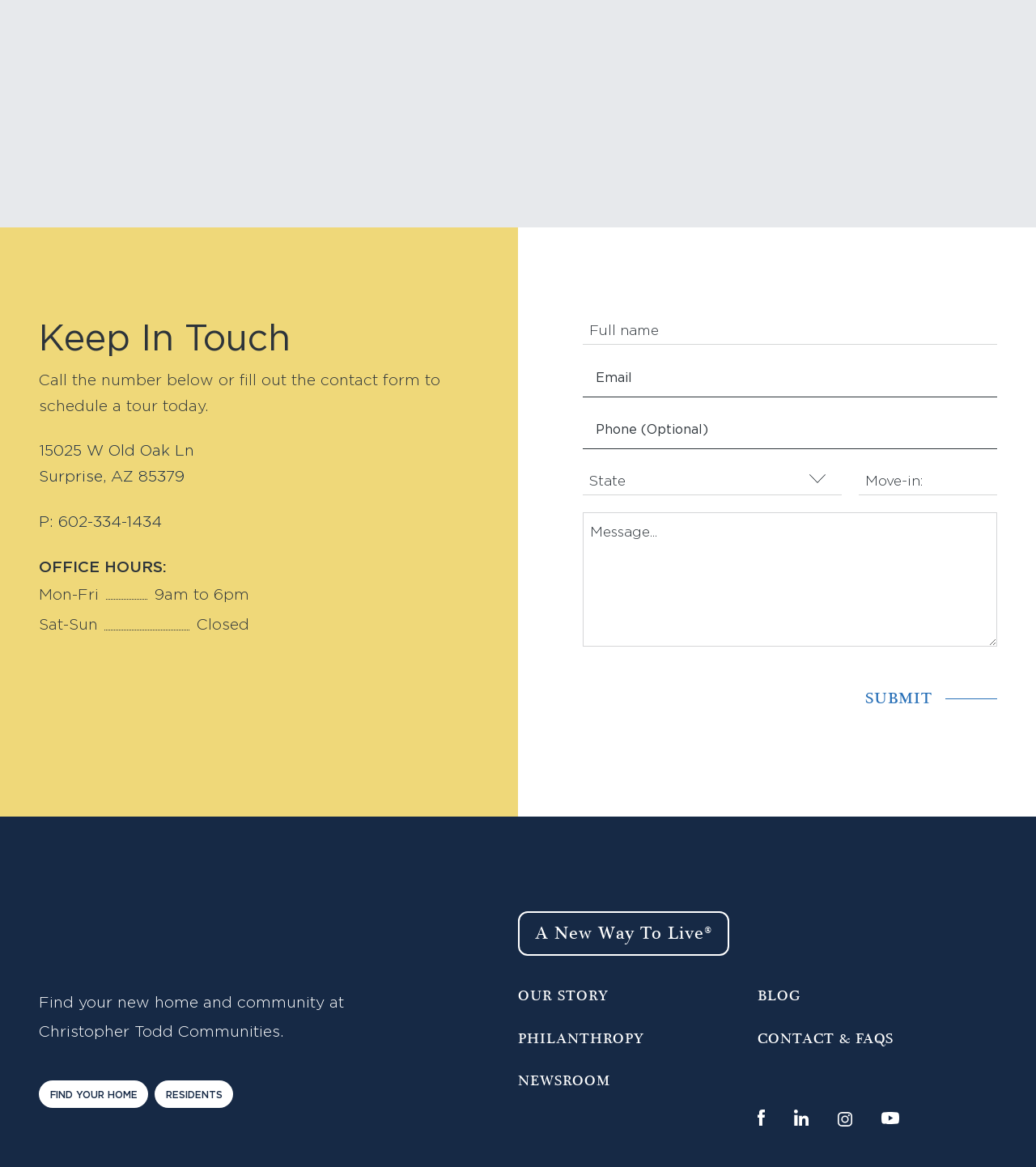Based on the image, provide a detailed and complete answer to the question: 
How many social media links are there at the bottom of the page?

I counted the social media links at the bottom of the page, which include Facebook, LinkedIn, Instagram, and YouTube, for a total of 4 links.